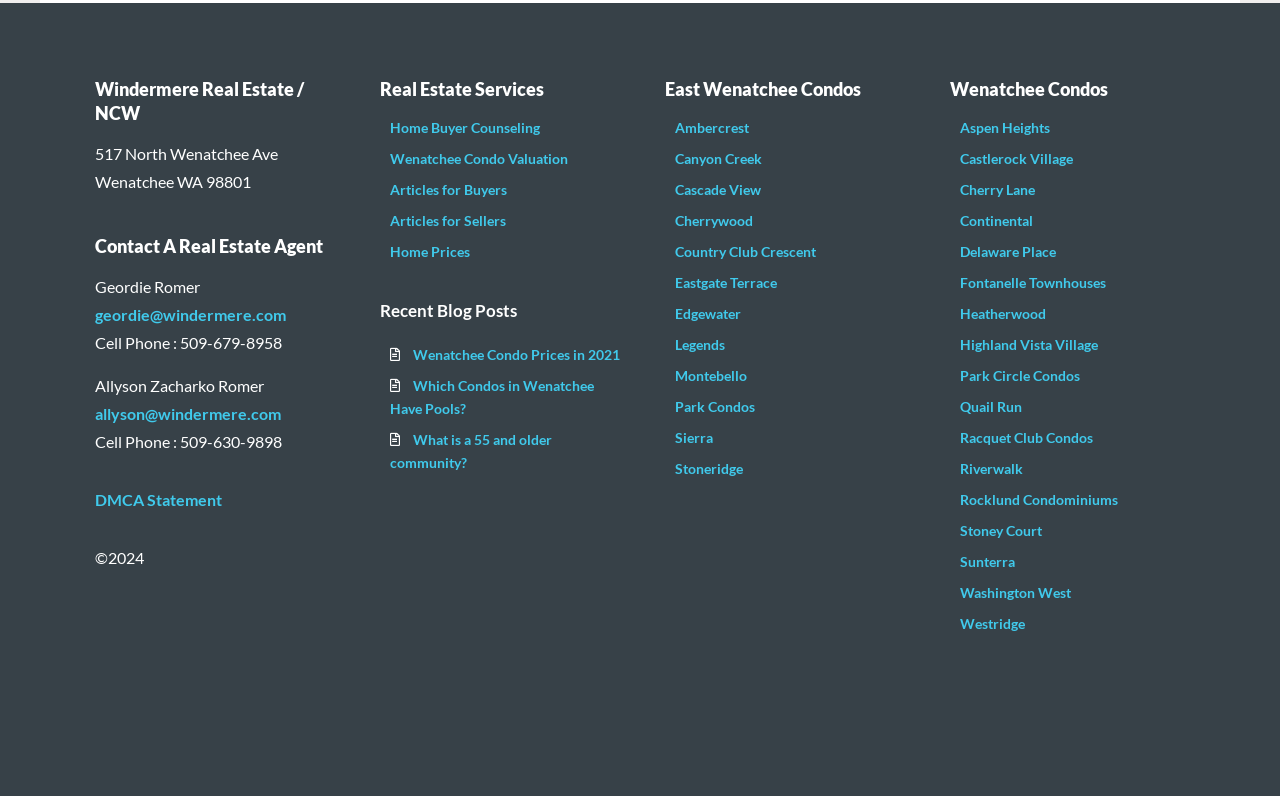Respond to the following query with just one word or a short phrase: 
What is the address of Windermere Real Estate?

517 North Wenatchee Ave, Wenatchee WA 98801